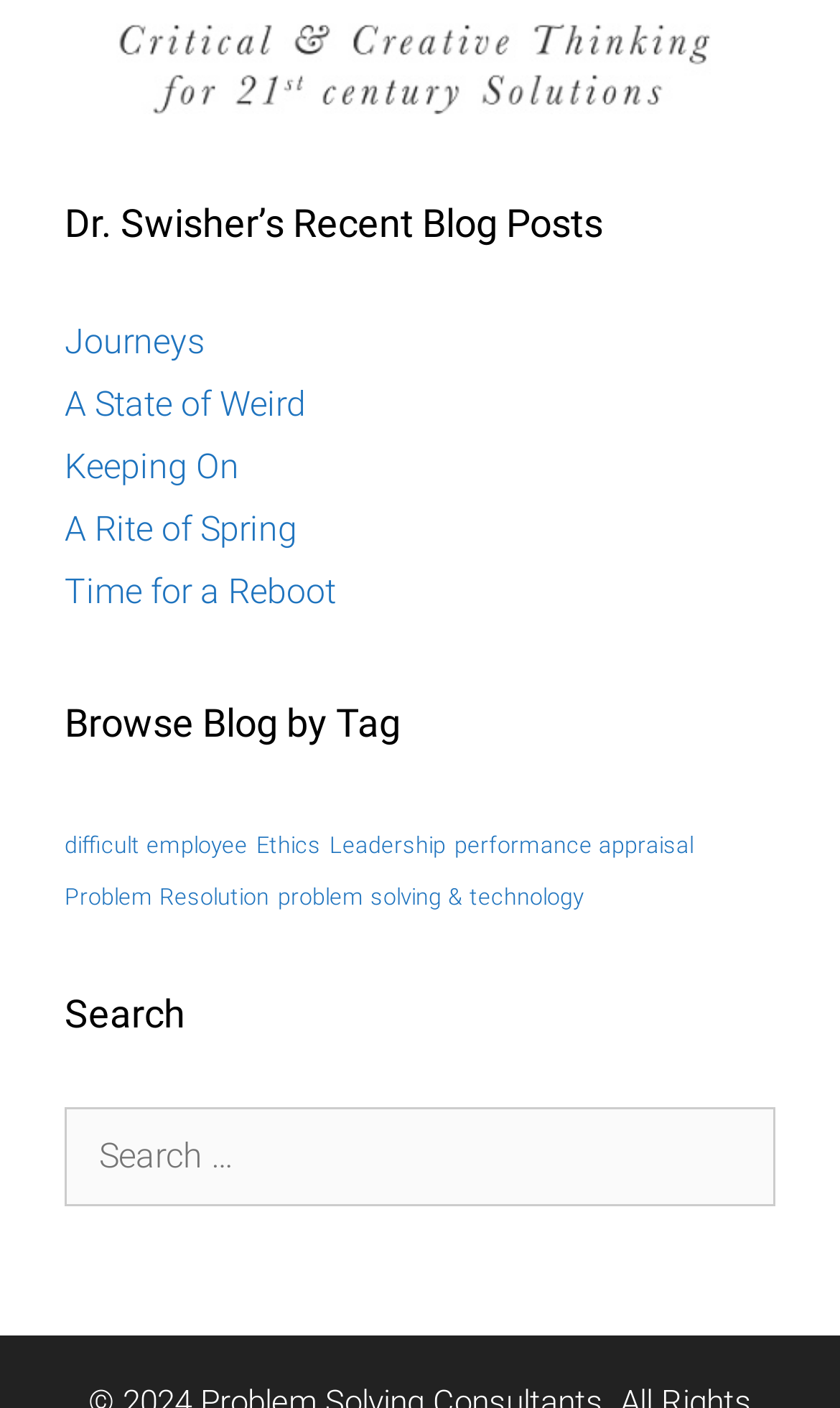Find the bounding box coordinates of the element I should click to carry out the following instruction: "Click on 'Problem Solving Consultants'".

[0.077, 0.058, 0.846, 0.087]